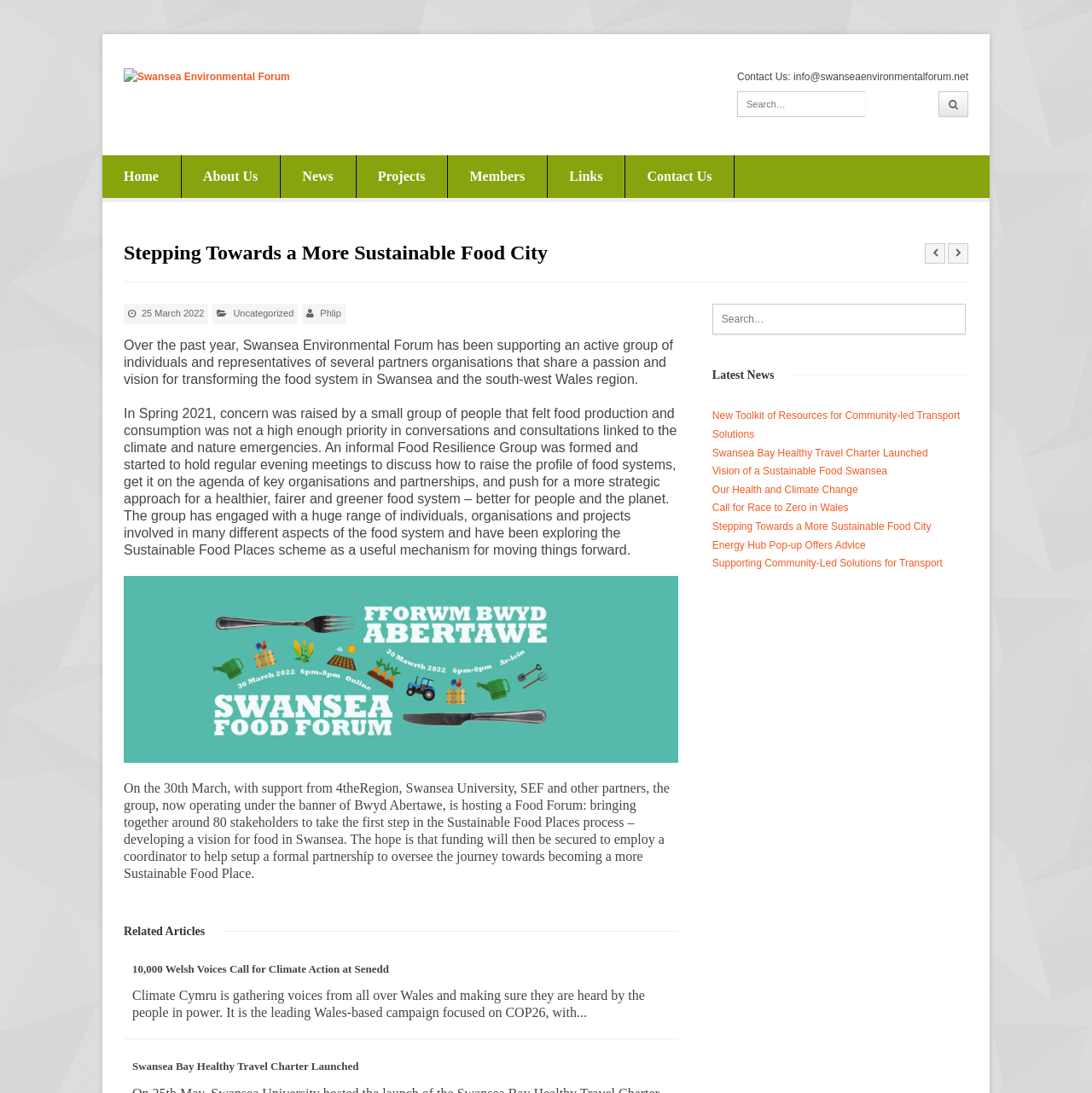Detail the webpage's structure and highlights in your description.

The webpage is about Swansea Environmental Forum, with a focus on sustainability and environmental issues. At the top, there is a logo and a link to the forum's homepage, accompanied by a search bar and a magnifying glass icon. Below this, there is a navigation menu with links to different sections, including "Home", "About Us", "News", "Projects", "Members", "Links", and "Contact Us".

The main content of the page is an article titled "Stepping Towards a More Sustainable Food City", which discusses the forum's efforts to promote sustainable food systems in Swansea and the surrounding region. The article is divided into several paragraphs, with headings and subheadings. There is also an image embedded in the article, which appears to be a figure or a graph.

To the right of the article, there is a sidebar with a heading "Latest News" and a list of links to recent news articles, including "New Toolkit of Resources for Community-led Transport Solutions", "Swansea Bay Healthy Travel Charter Launched", and "Vision of a Sustainable Food Swansea". Below this, there is a search bar and a heading "Related Articles", with links to more news articles.

At the bottom of the page, there is a complementary section with a search bar and a list of links to more news articles. The overall layout of the page is clean and easy to navigate, with clear headings and concise text.